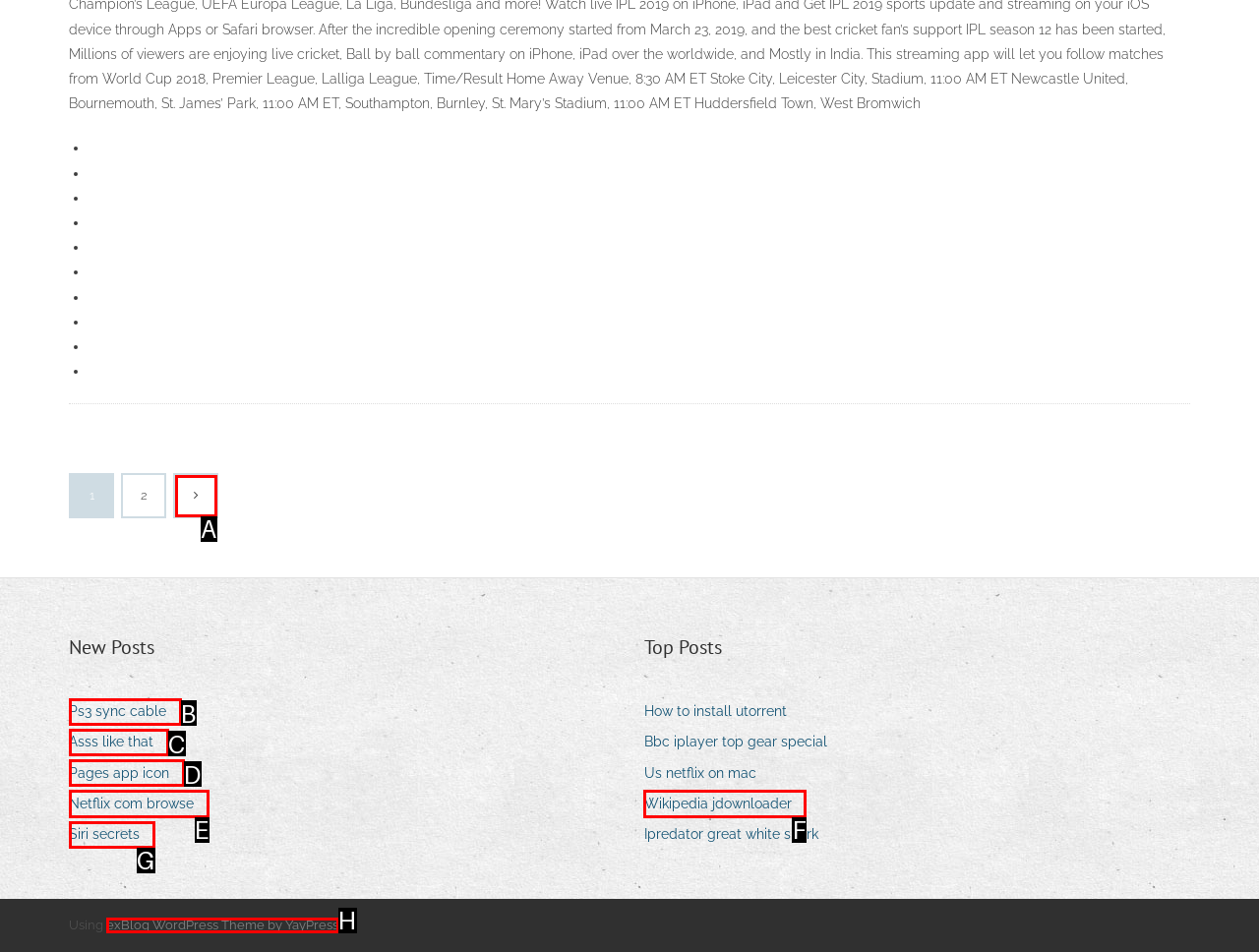Determine the HTML element to click for the instruction: View 'Ps3 sync cable'.
Answer with the letter corresponding to the correct choice from the provided options.

B